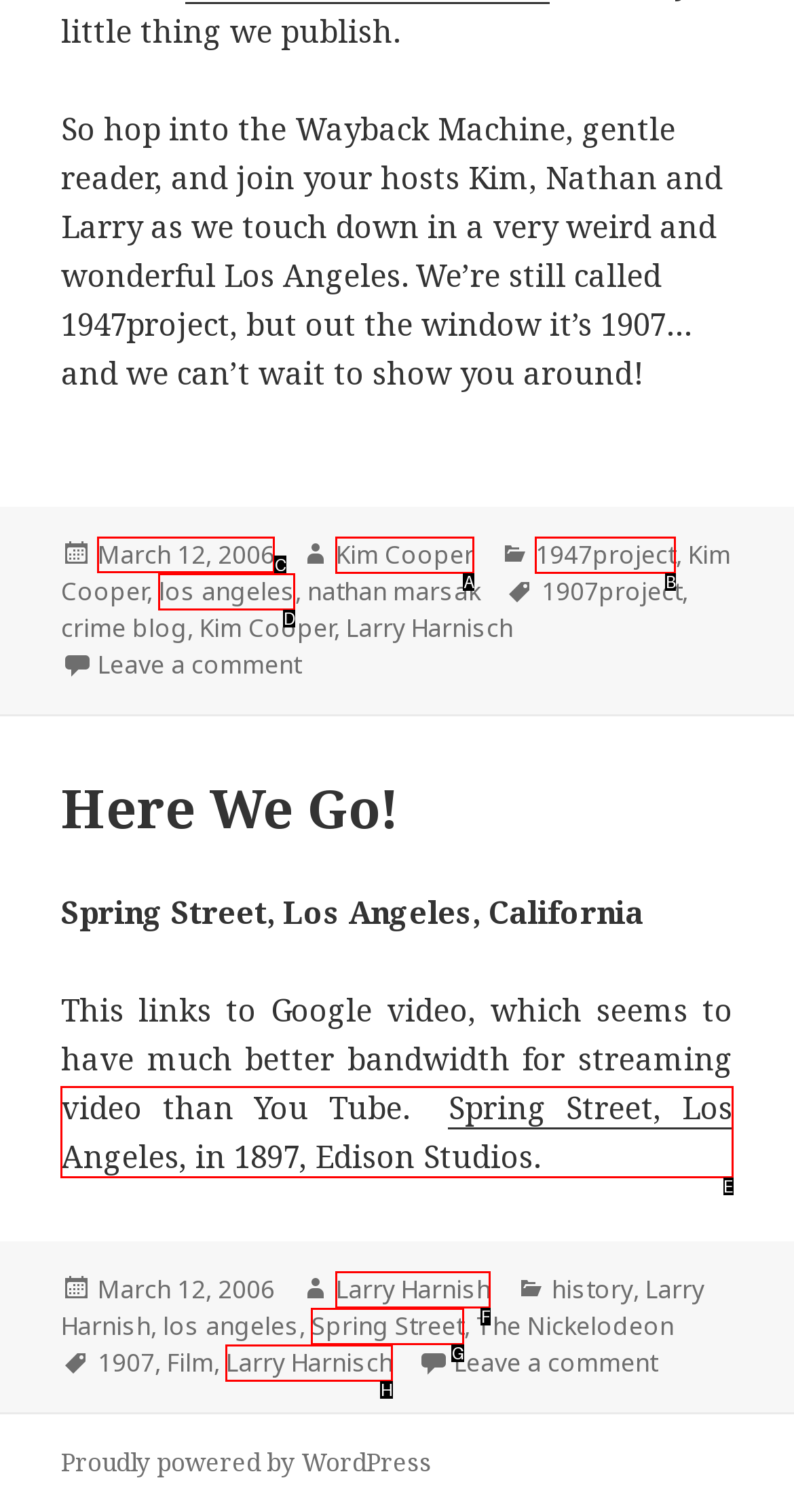Determine the letter of the element I should select to fulfill the following instruction: Click on the link to view the post from March 12, 2006. Just provide the letter.

C